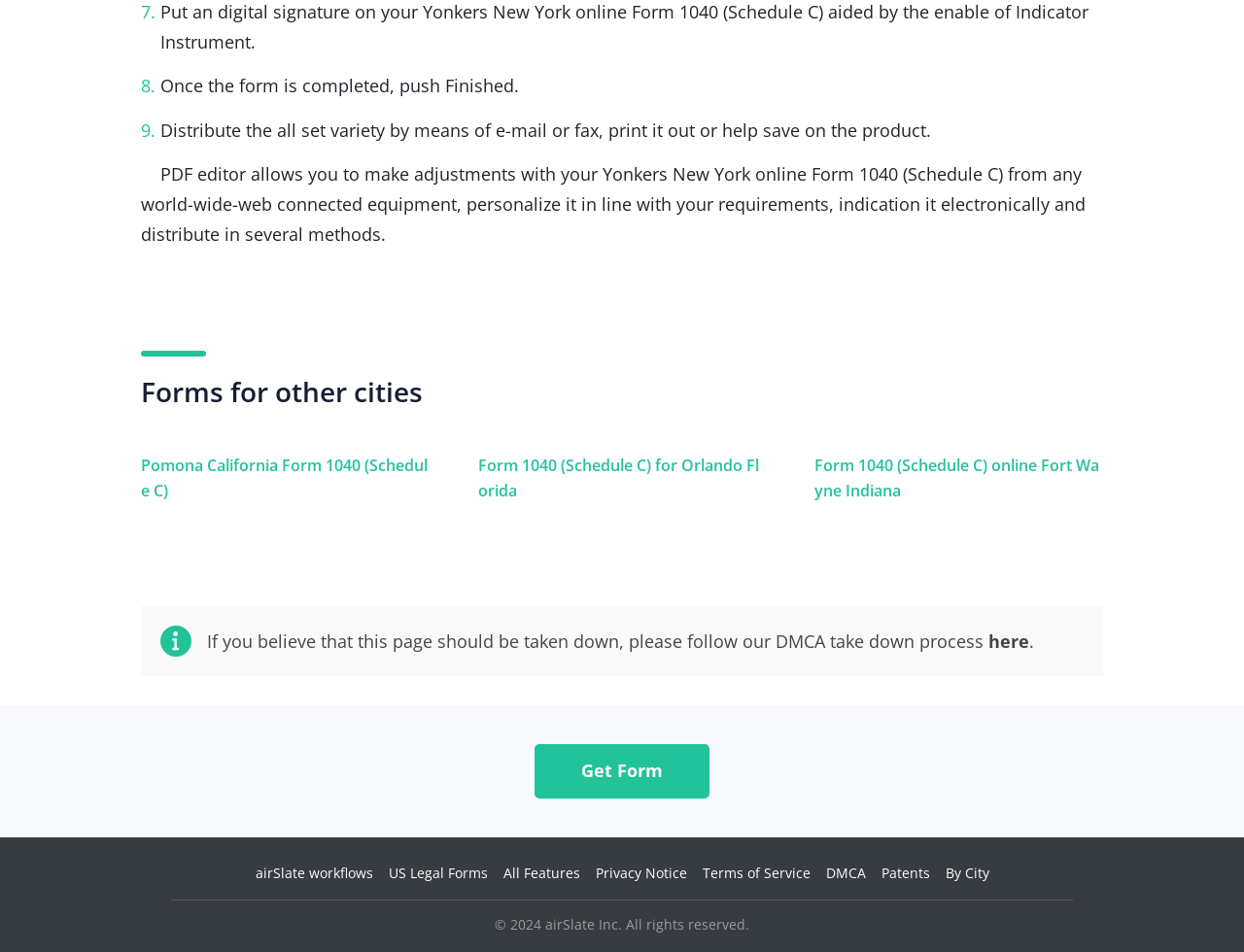Give a one-word or one-phrase response to the question: 
What is the action to be taken after completing the form?

Push Finished